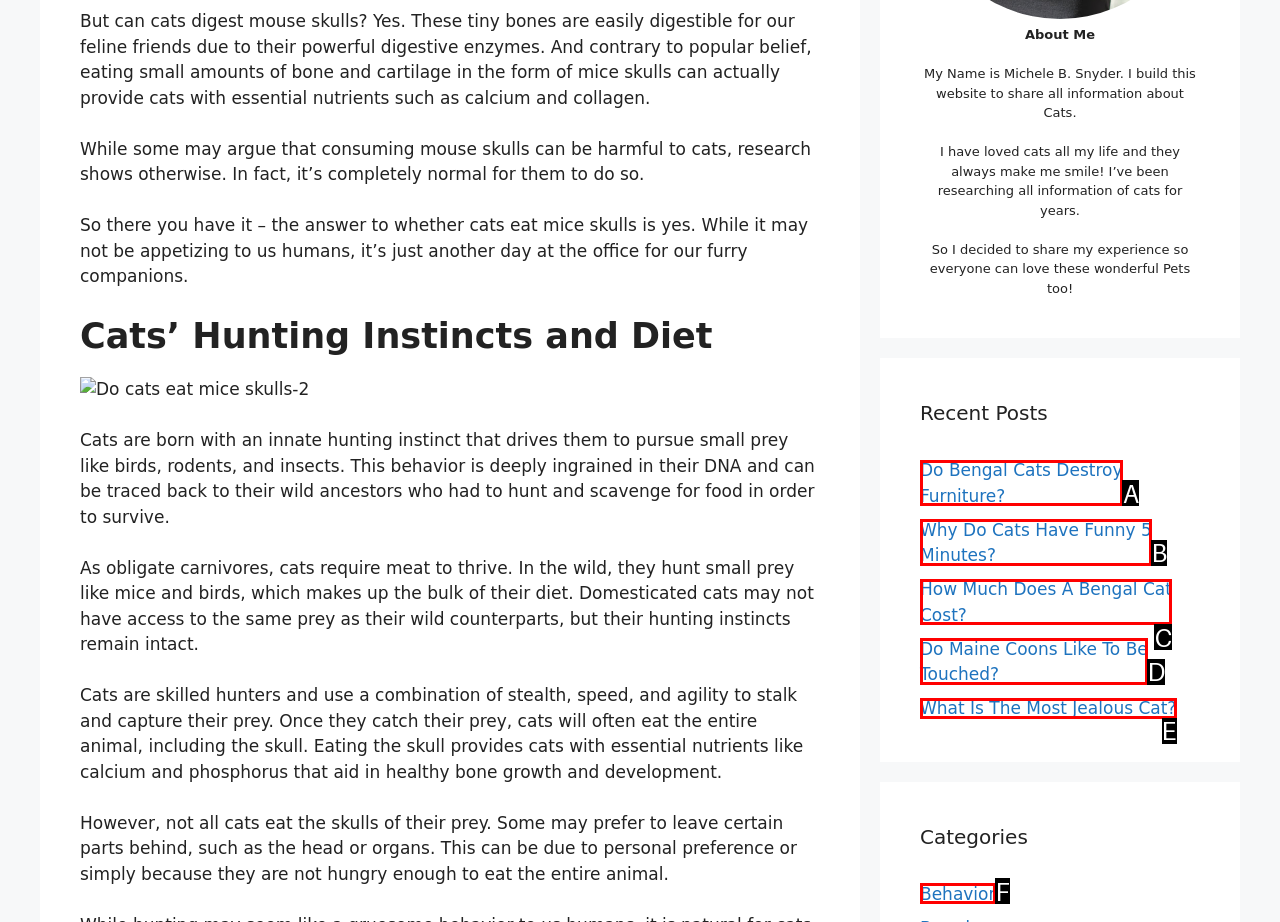Tell me which one HTML element best matches the description: Do Bengal Cats Destroy Furniture? Answer with the option's letter from the given choices directly.

A